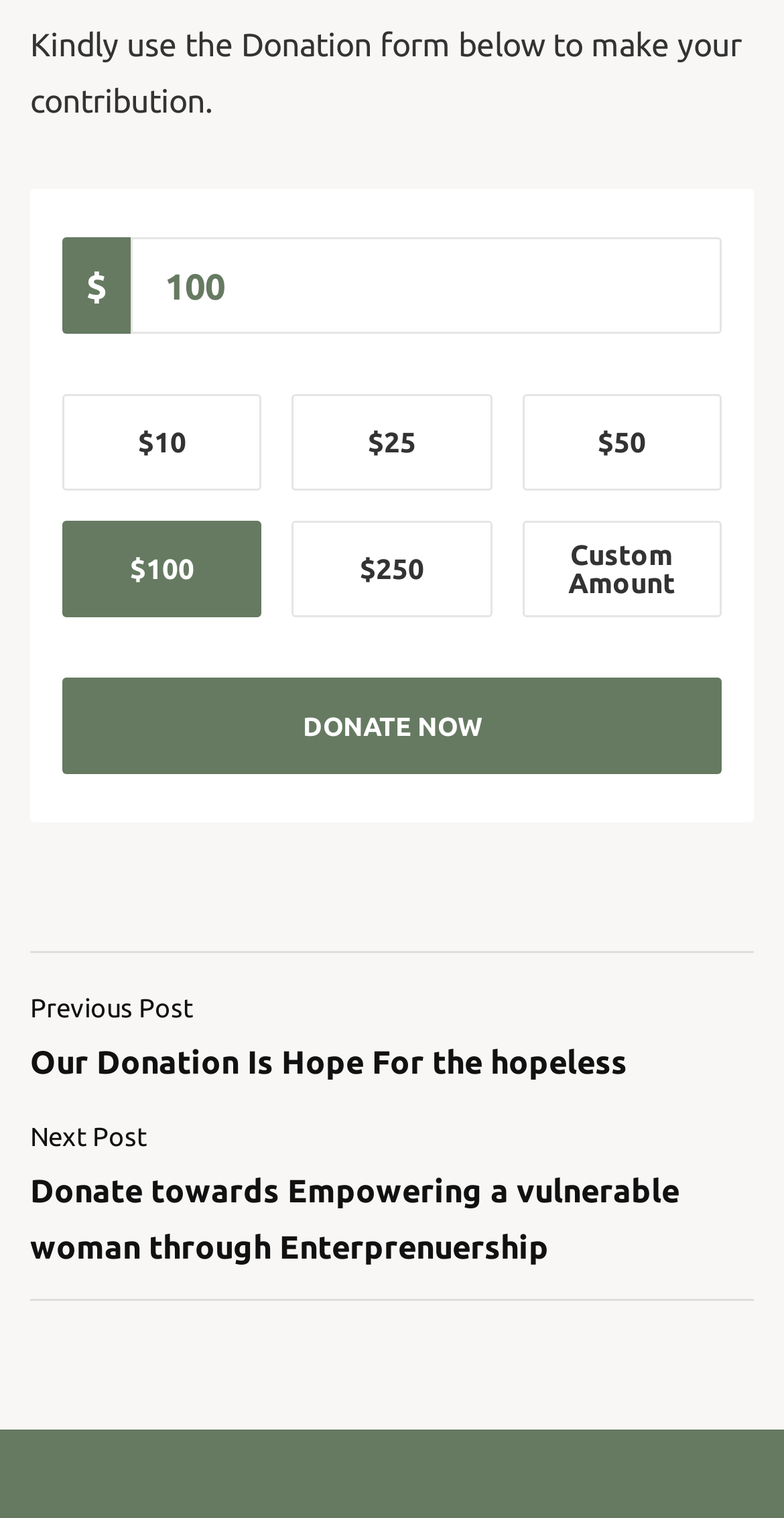Answer in one word or a short phrase: 
How many posts are listed?

2